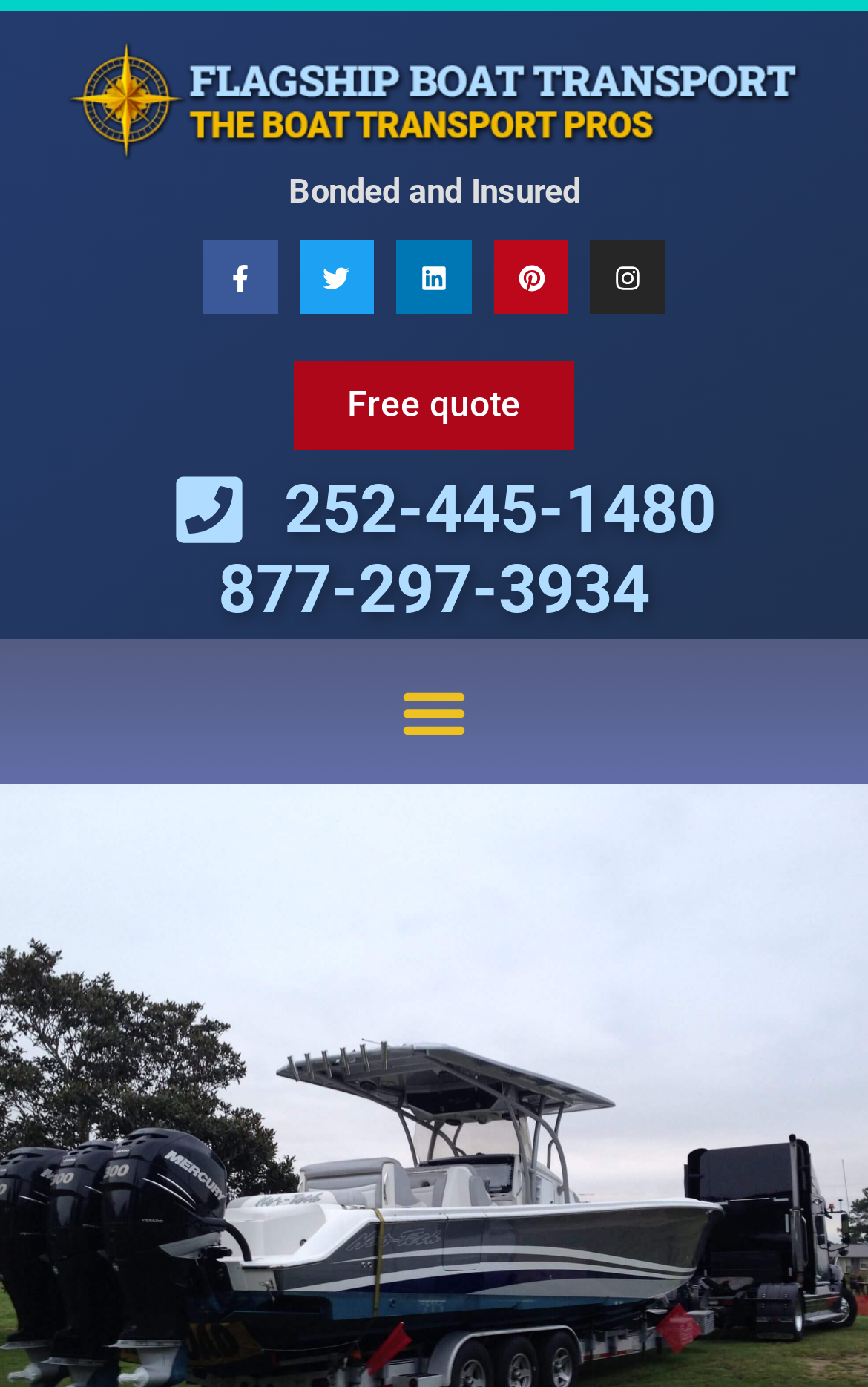Determine the bounding box coordinates of the region I should click to achieve the following instruction: "Get a free quote". Ensure the bounding box coordinates are four float numbers between 0 and 1, i.e., [left, top, right, bottom].

[0.338, 0.261, 0.662, 0.325]